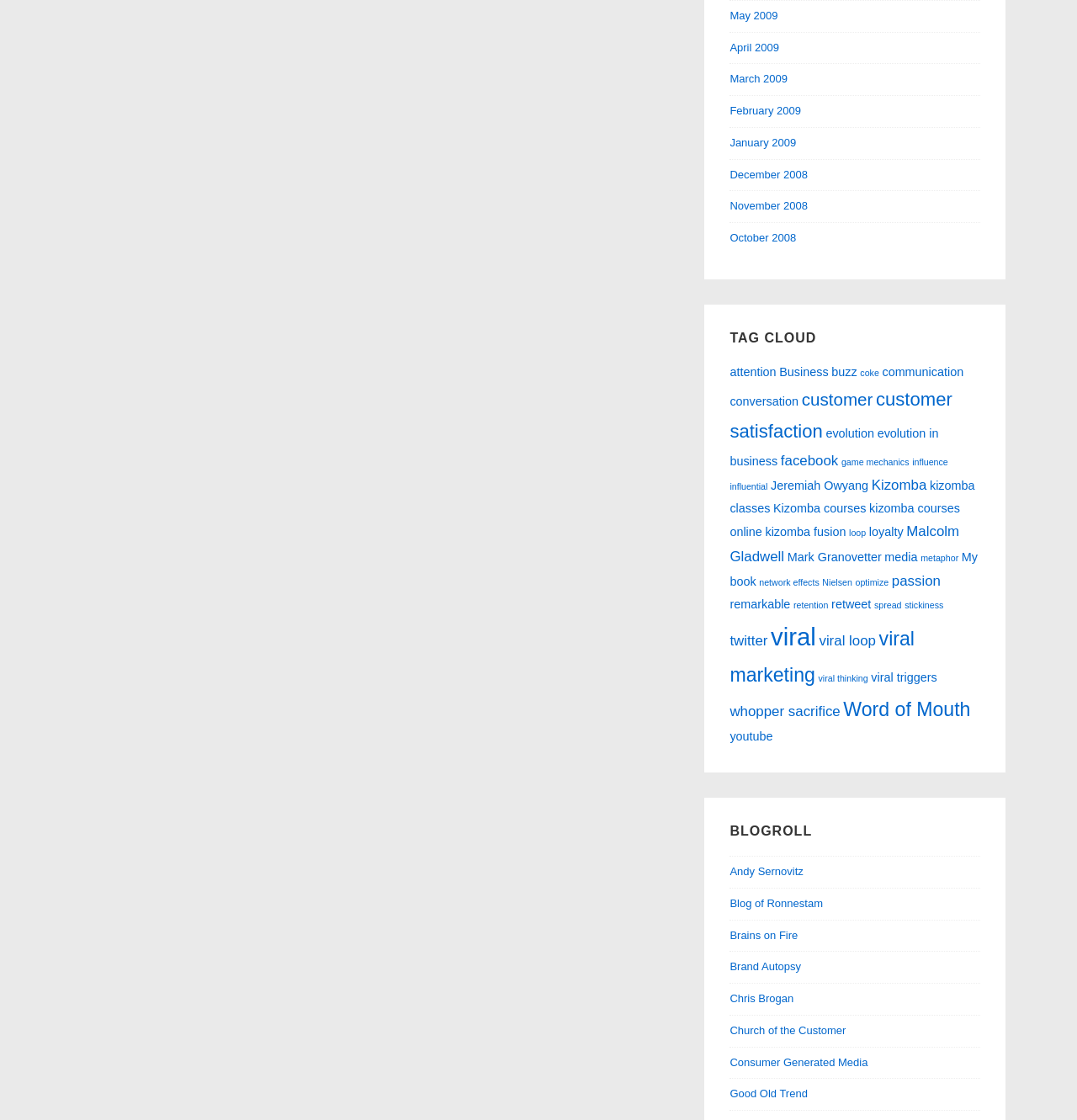Determine the bounding box coordinates of the UI element that matches the following description: "October 2008". The coordinates should be four float numbers between 0 and 1 in the format [left, top, right, bottom].

[0.678, 0.207, 0.739, 0.218]